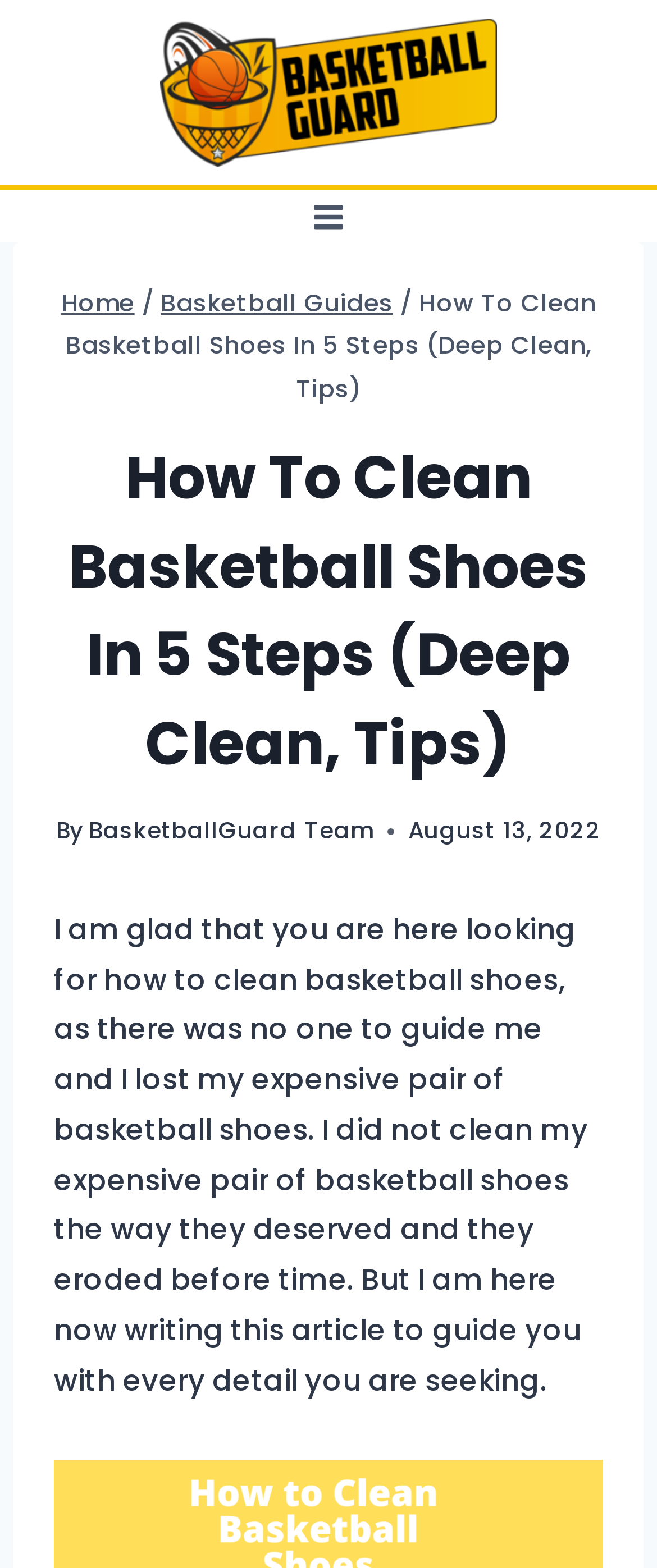Answer the question in a single word or phrase:
What happened to the author's expensive basketball shoes?

They eroded before time